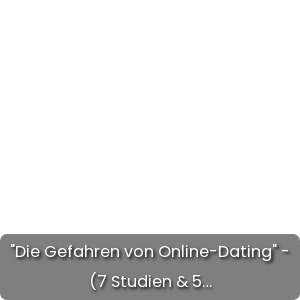Provide a comprehensive description of the image.

The image features the title of an article or resource titled "Die Gefahren von Online-Dating" ("The Dangers of Online Dating"). It suggests a focus on the potential risks and challenges associated with online dating, supported by seven studies and five approaches to safety. This title indicates that the accompanying content likely provides insights, research findings, and advice aimed at helping individuals navigate the complexities of online dating environments. The article appears to target readers who may be interested in understanding and mitigating the hazards of dating in a digital context.